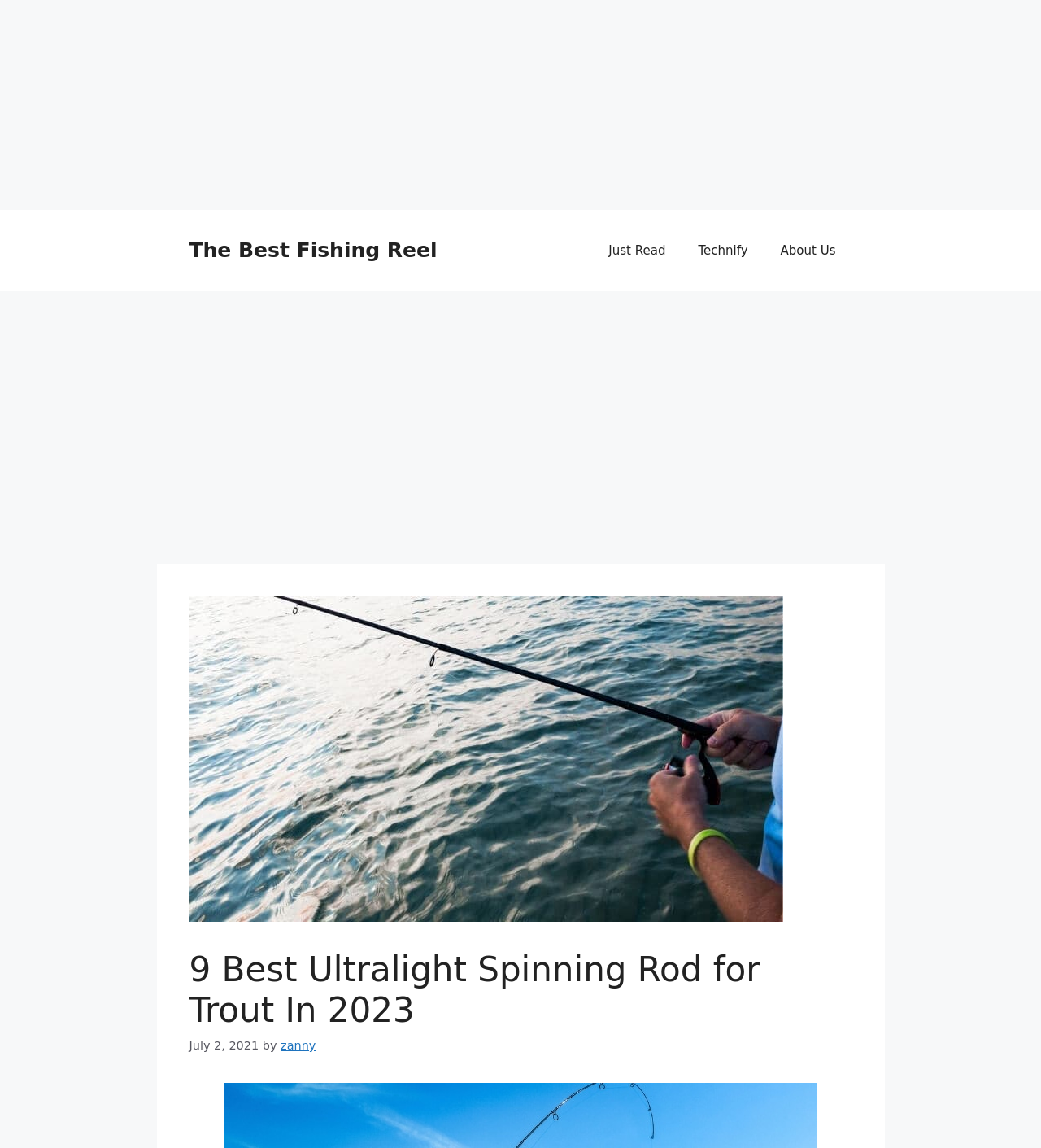Find the UI element described as: "Technify" and predict its bounding box coordinates. Ensure the coordinates are four float numbers between 0 and 1, [left, top, right, bottom].

[0.655, 0.197, 0.734, 0.239]